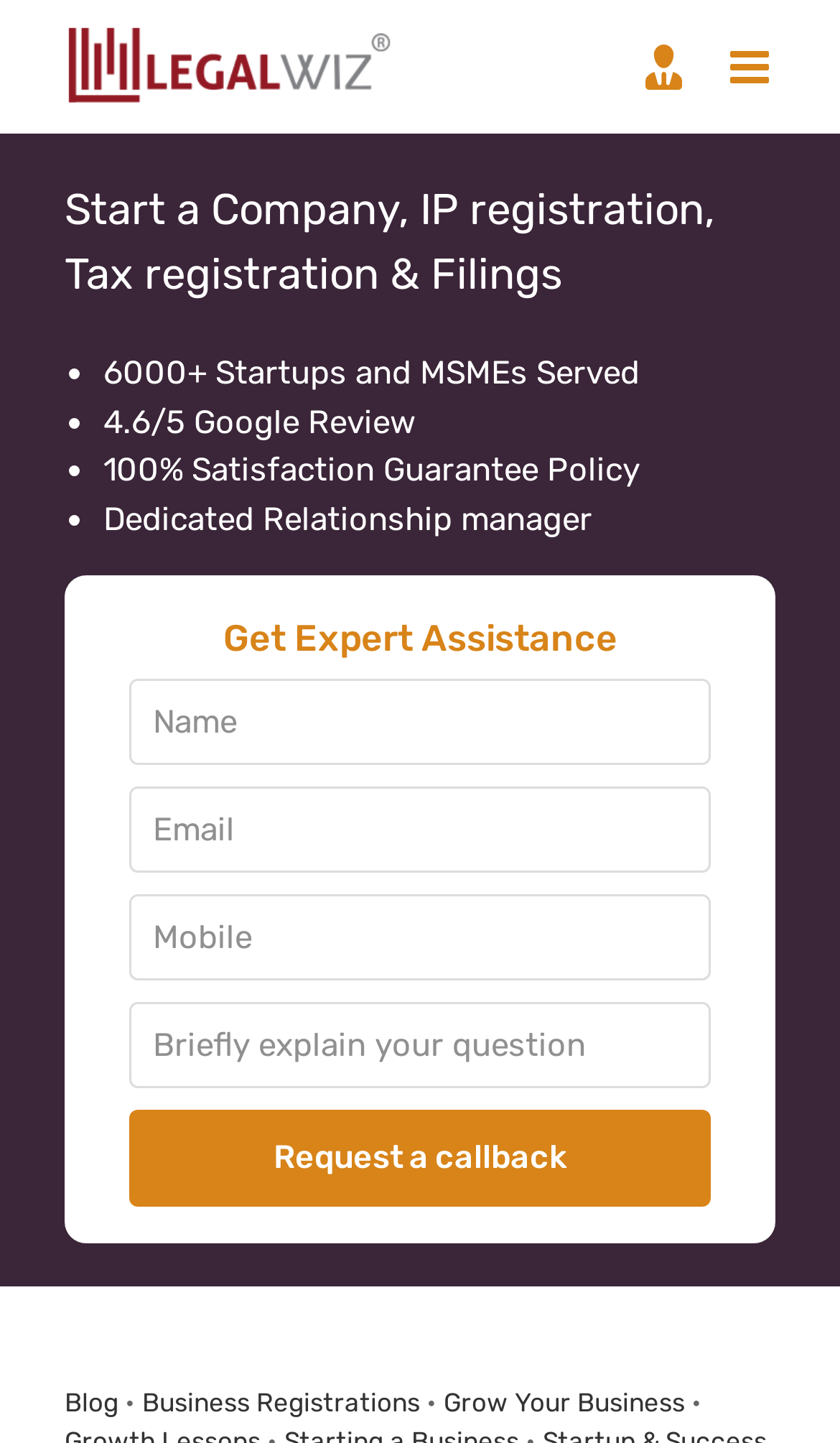What are the three main sections of the webpage?
Utilize the image to construct a detailed and well-explained answer.

The three main sections of the webpage are located at the bottom of the page and are represented by links. The sections are 'Start a Company', 'Grow Your Business', and 'Blog', which likely provide more information on these topics.